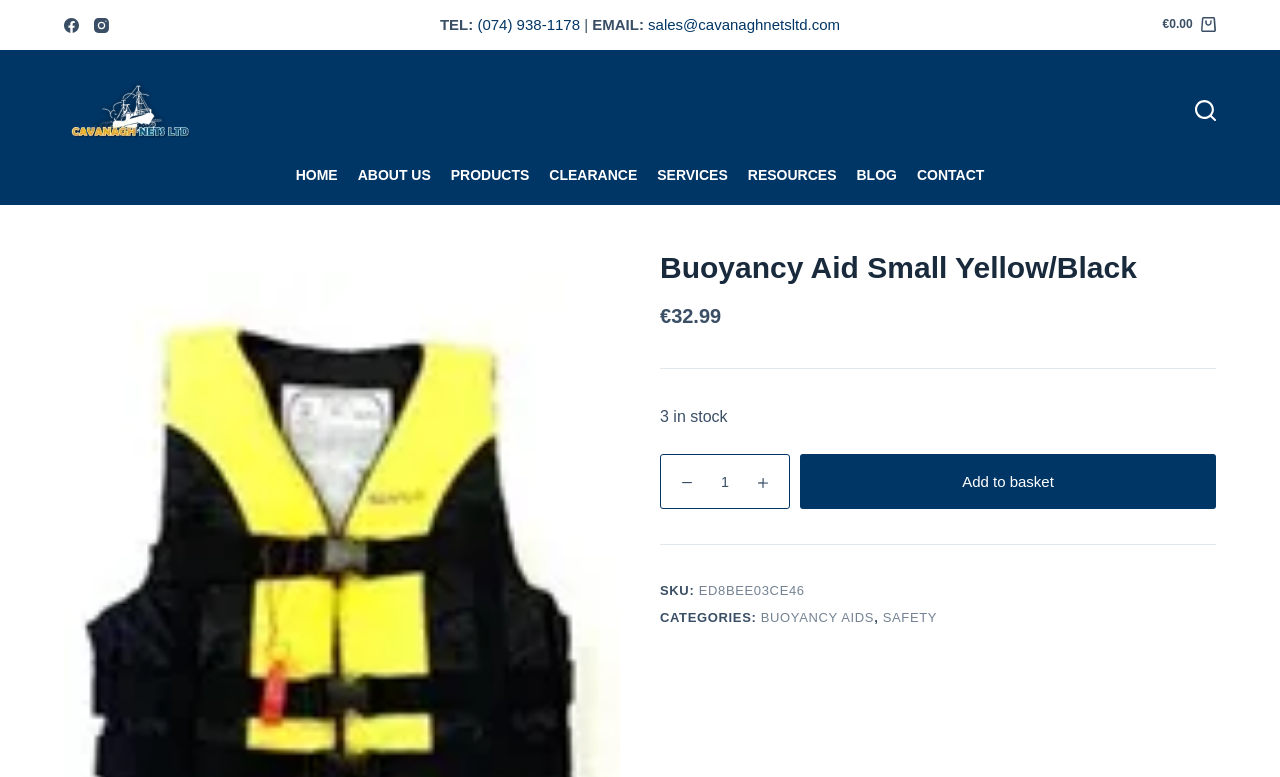How many items are in stock?
Based on the screenshot, answer the question with a single word or phrase.

3